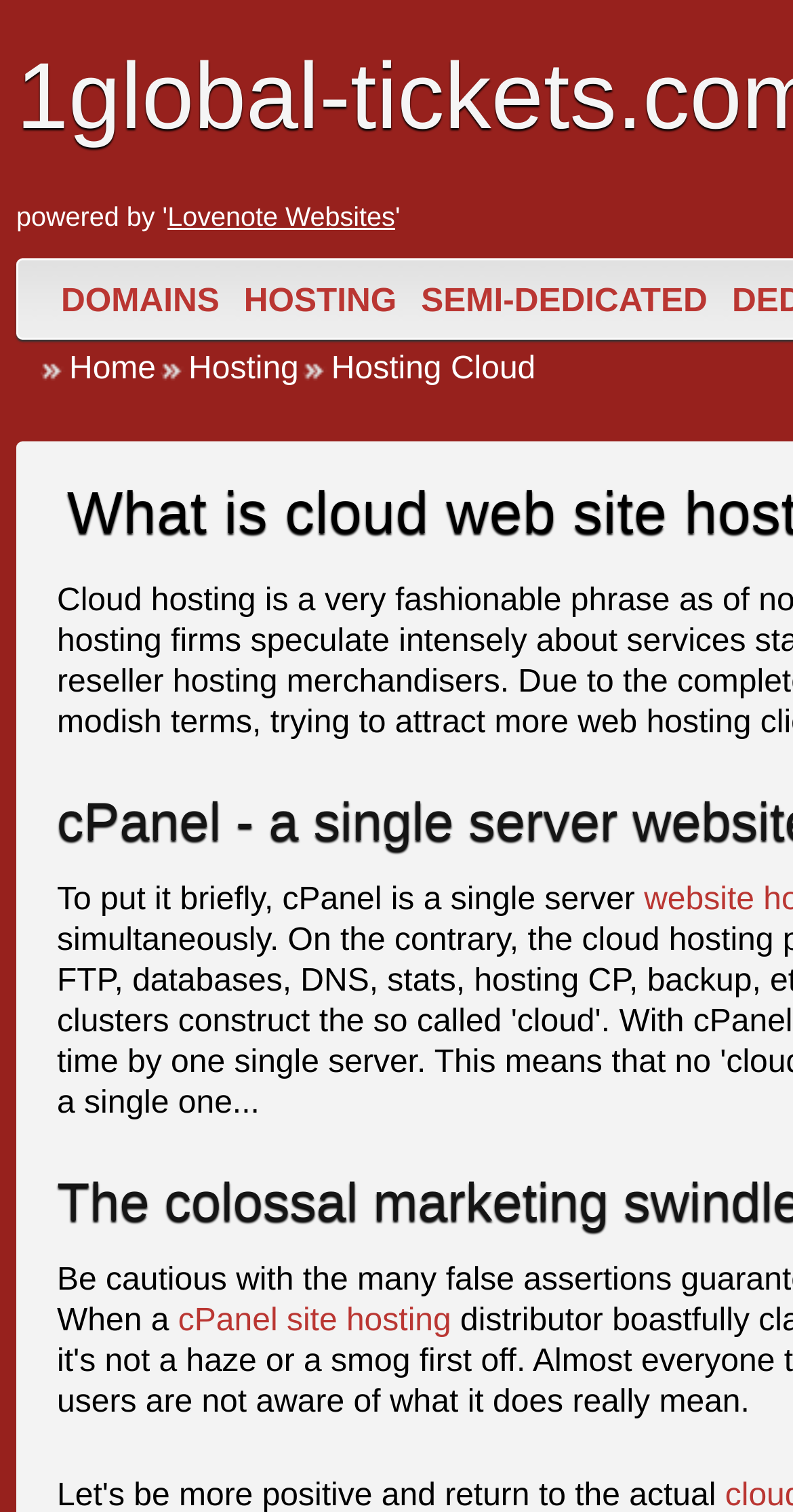Provide the bounding box coordinates in the format (top-left x, top-left y, bottom-right x, bottom-right y). All values are floating point numbers between 0 and 1. Determine the bounding box coordinate of the UI element described as: cPanel site hosting

[0.225, 0.862, 0.569, 0.885]